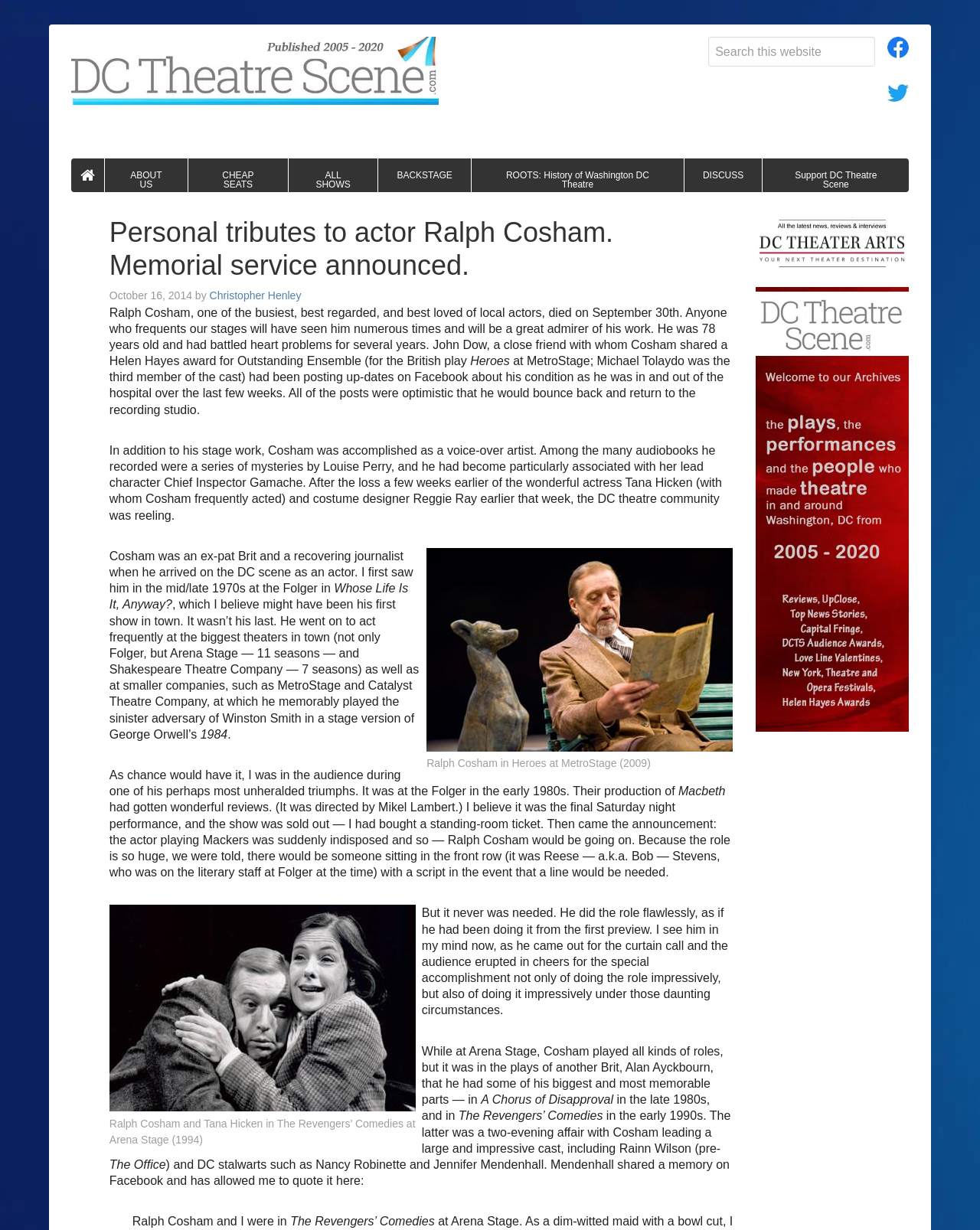Can you extract the headline from the webpage for me?

Personal tributes to actor Ralph Cosham. Memorial service announced.